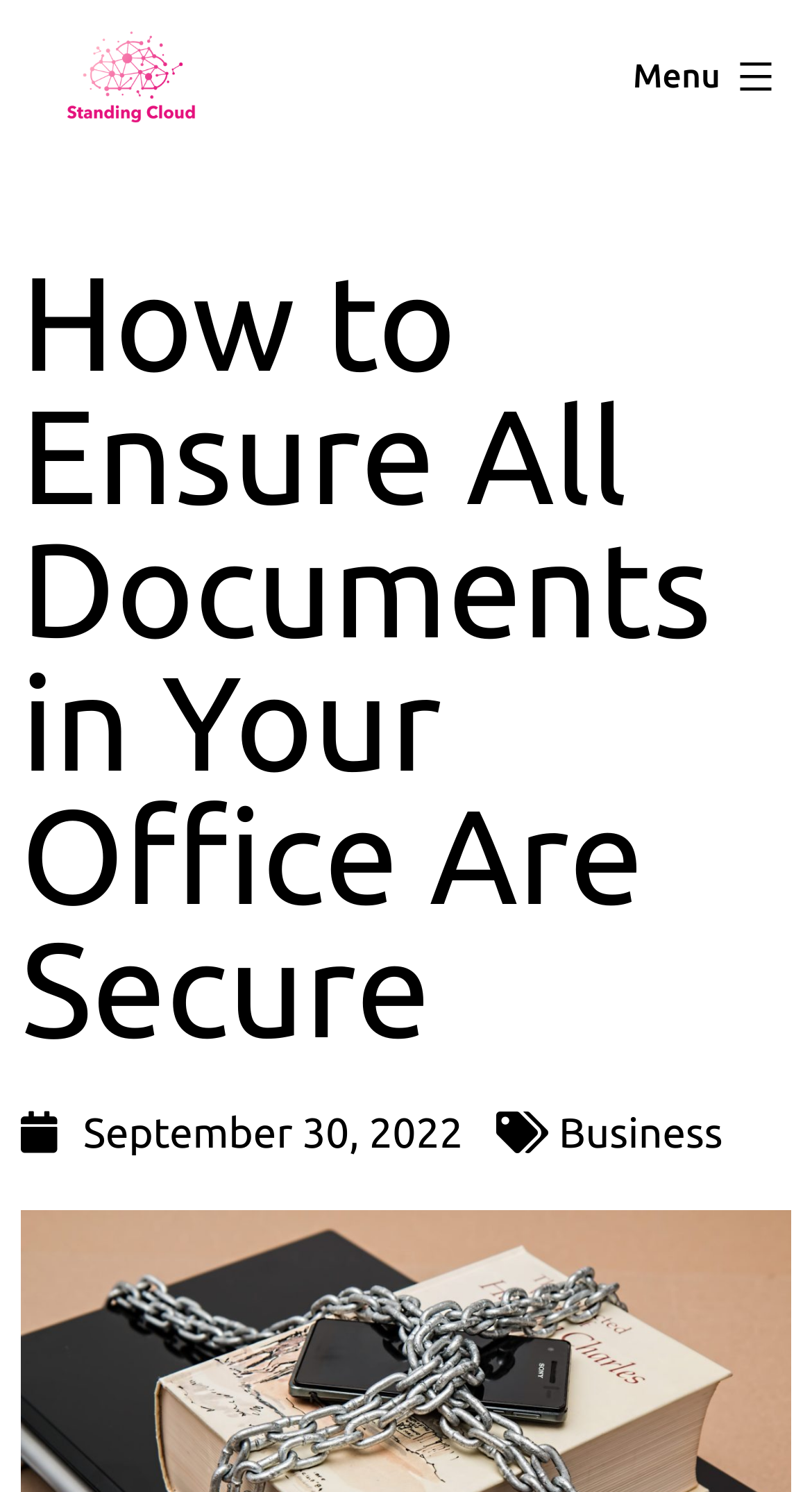What category does the article belong to?
Examine the webpage screenshot and provide an in-depth answer to the question.

The category of the article is located below the main heading, and it is a link with the text 'Business'.